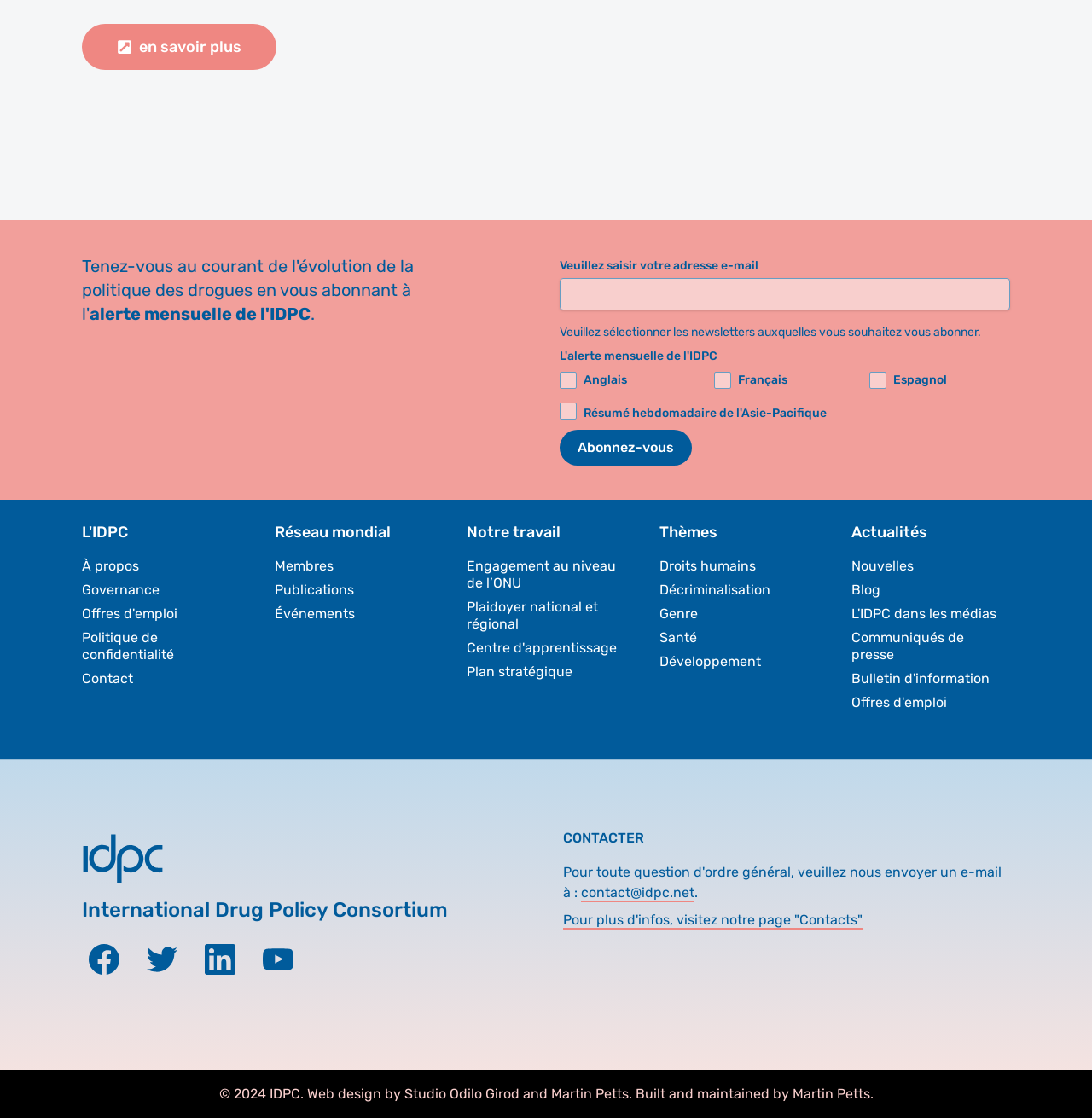Give a concise answer of one word or phrase to the question: 
What is the topic of the 'Résumé hebdomadaire de l'Asie-Pacifique' newsletter?

Asia-Pacific weekly summary